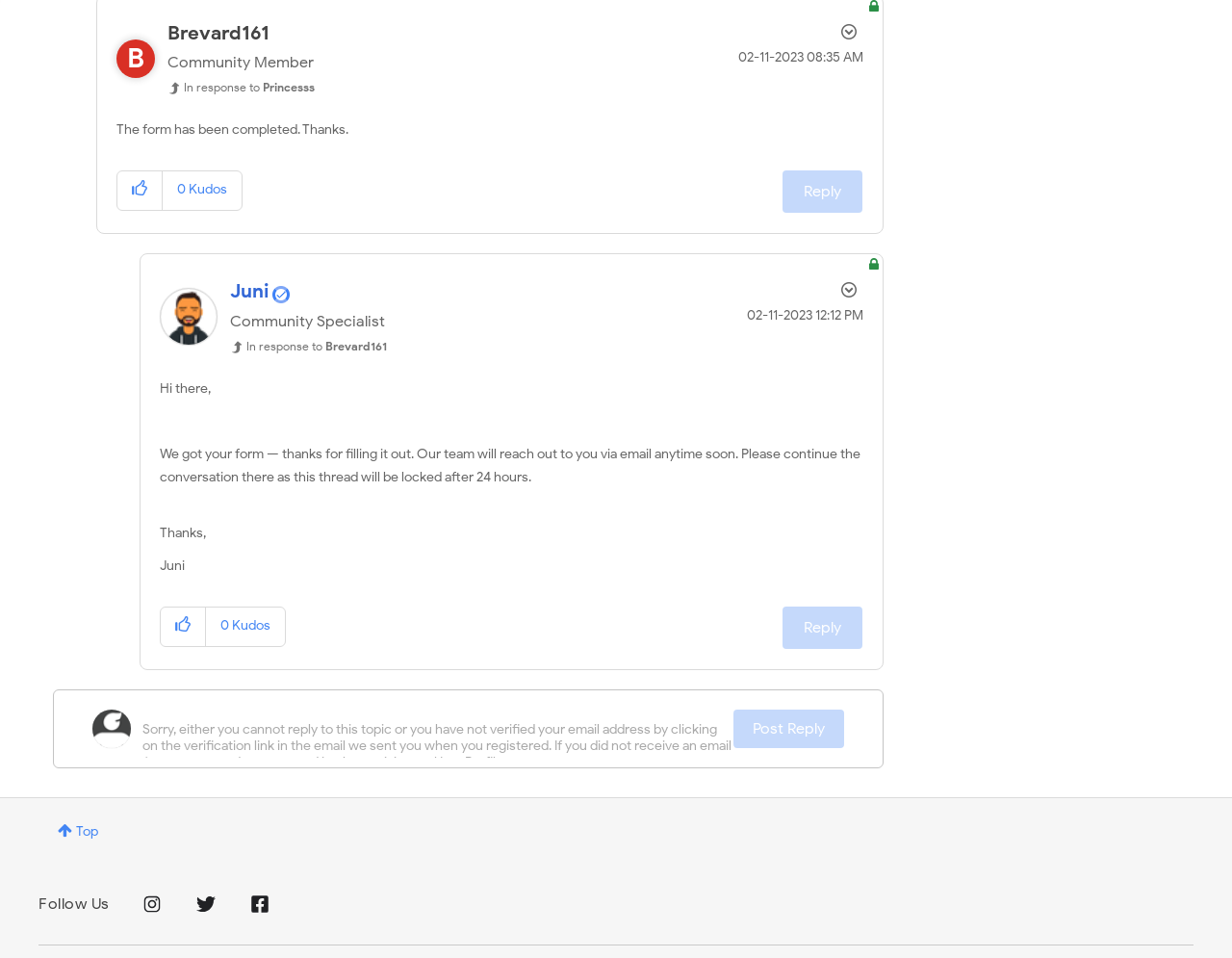Please provide a comprehensive response to the question below by analyzing the image: 
What is the status of the form?

I found the answer by looking at the static text 'The form has been completed. Thanks.' which indicates that the status of the form is completed.